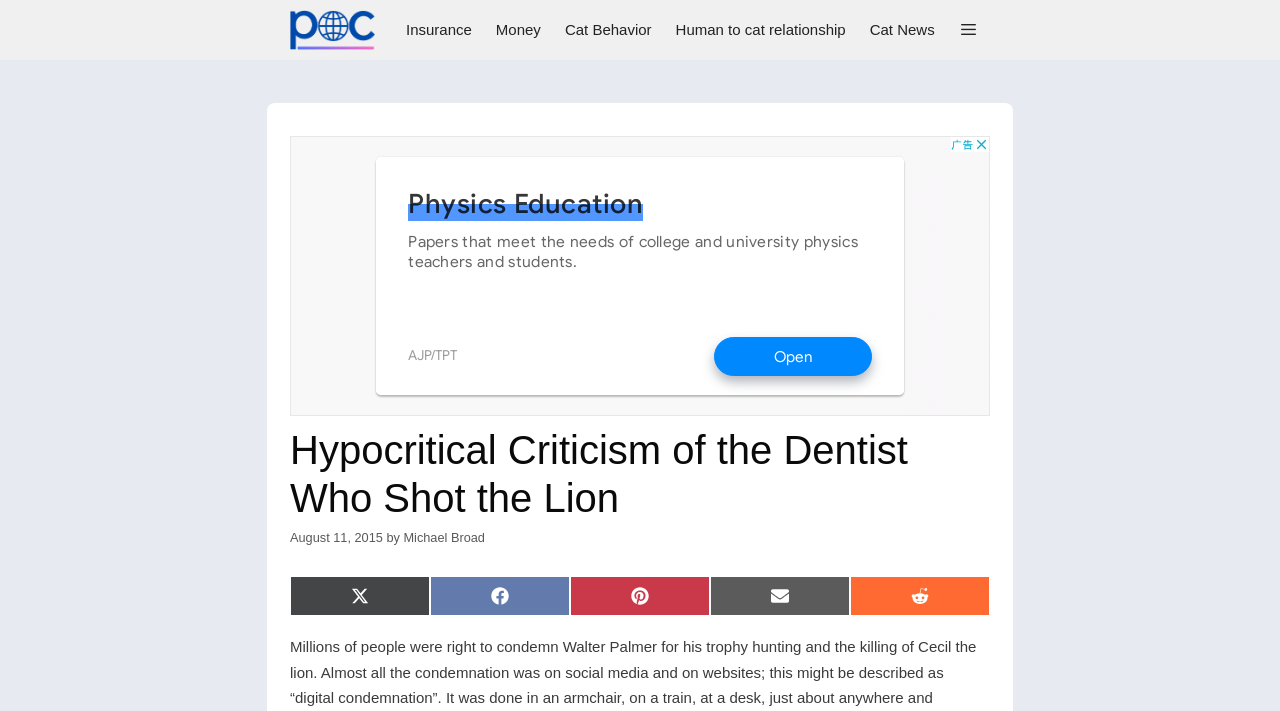Please provide a brief answer to the question using only one word or phrase: 
How many social media sharing options are available?

5